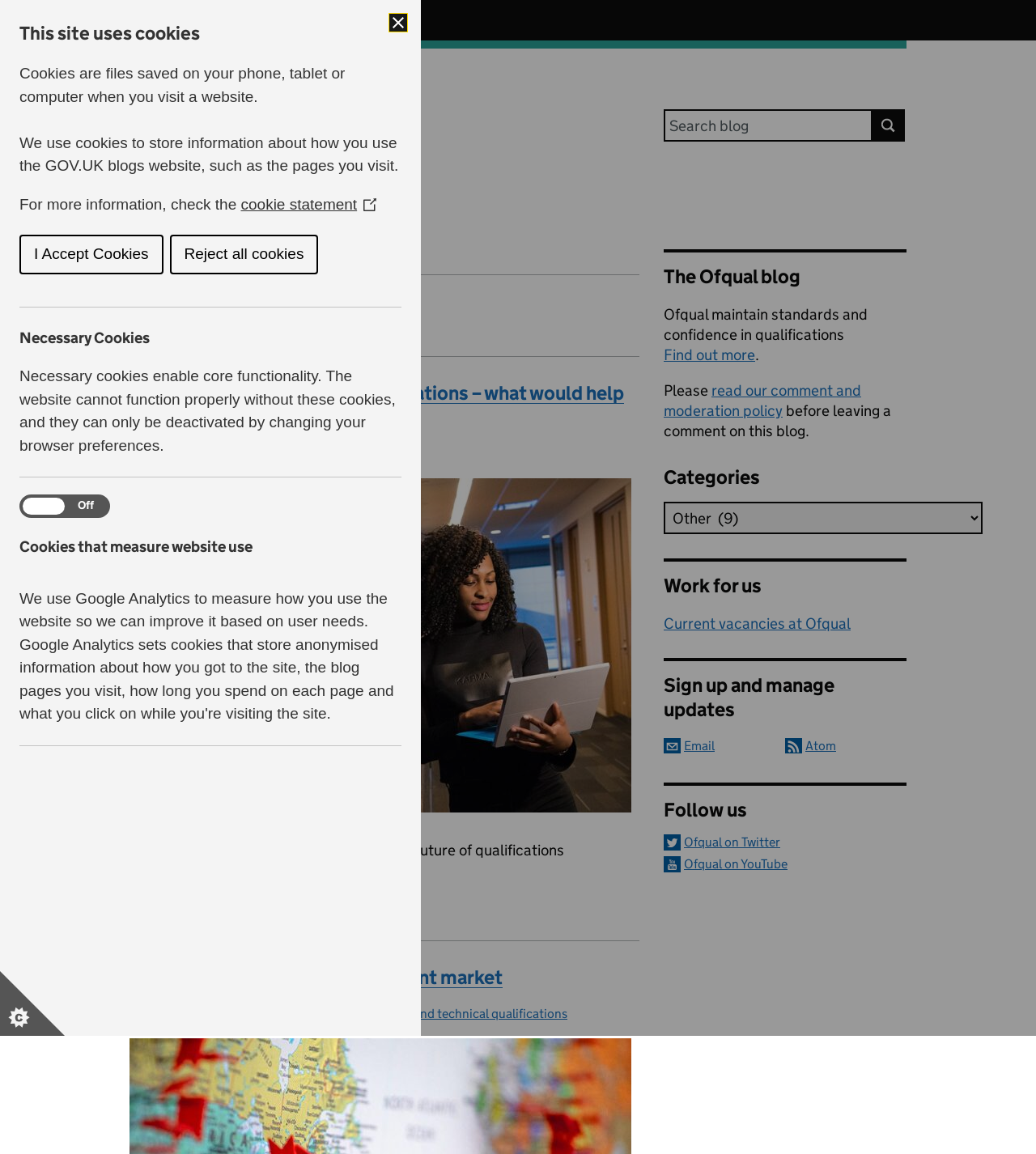Given the webpage screenshot and the description, determine the bounding box coordinates (top-left x, top-left y, bottom-right x, bottom-right y) that define the location of the UI element matching this description: Ofqual on Twitter

[0.641, 0.723, 0.875, 0.737]